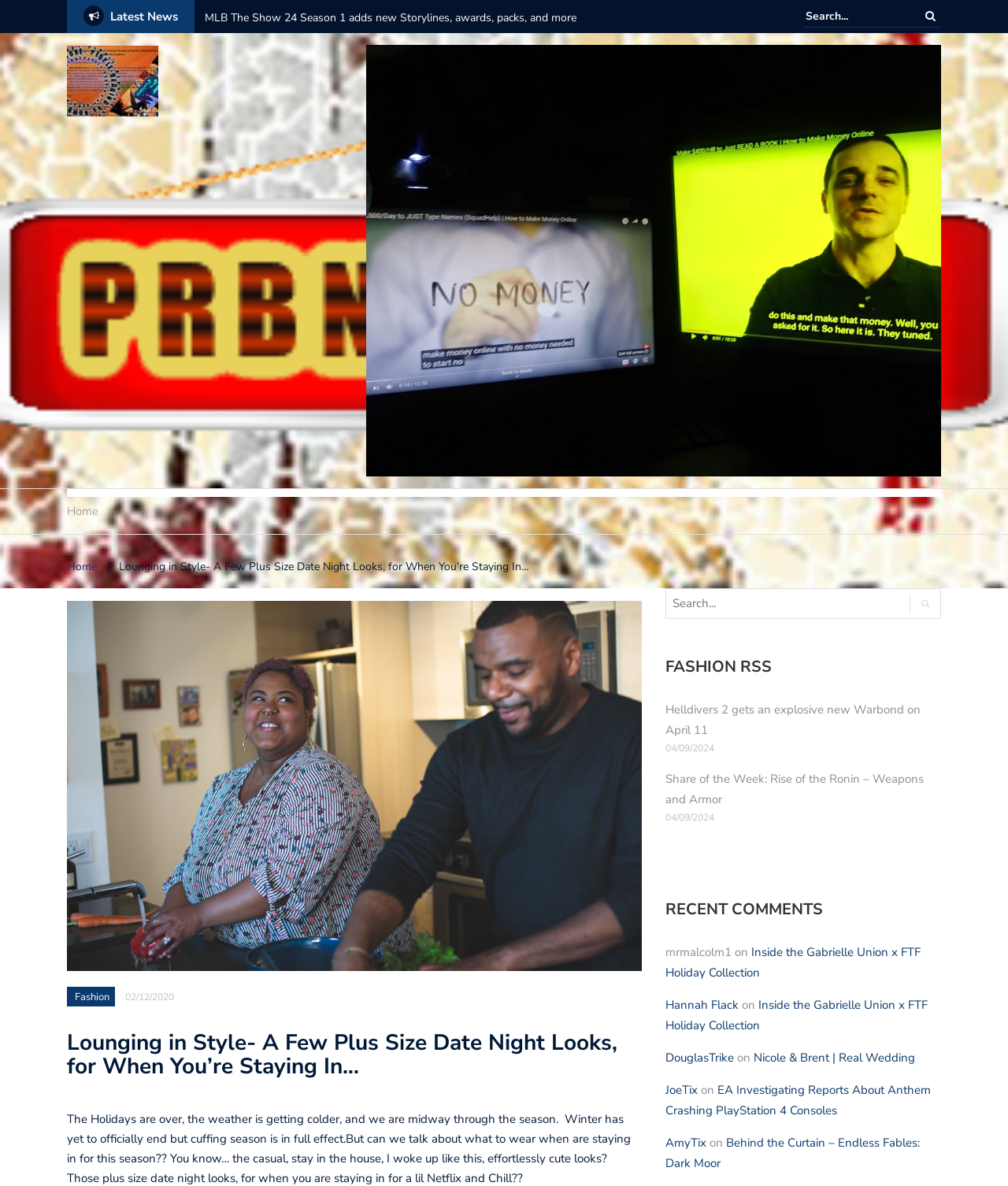Given the description "November 2023", provide the bounding box coordinates of the corresponding UI element.

None